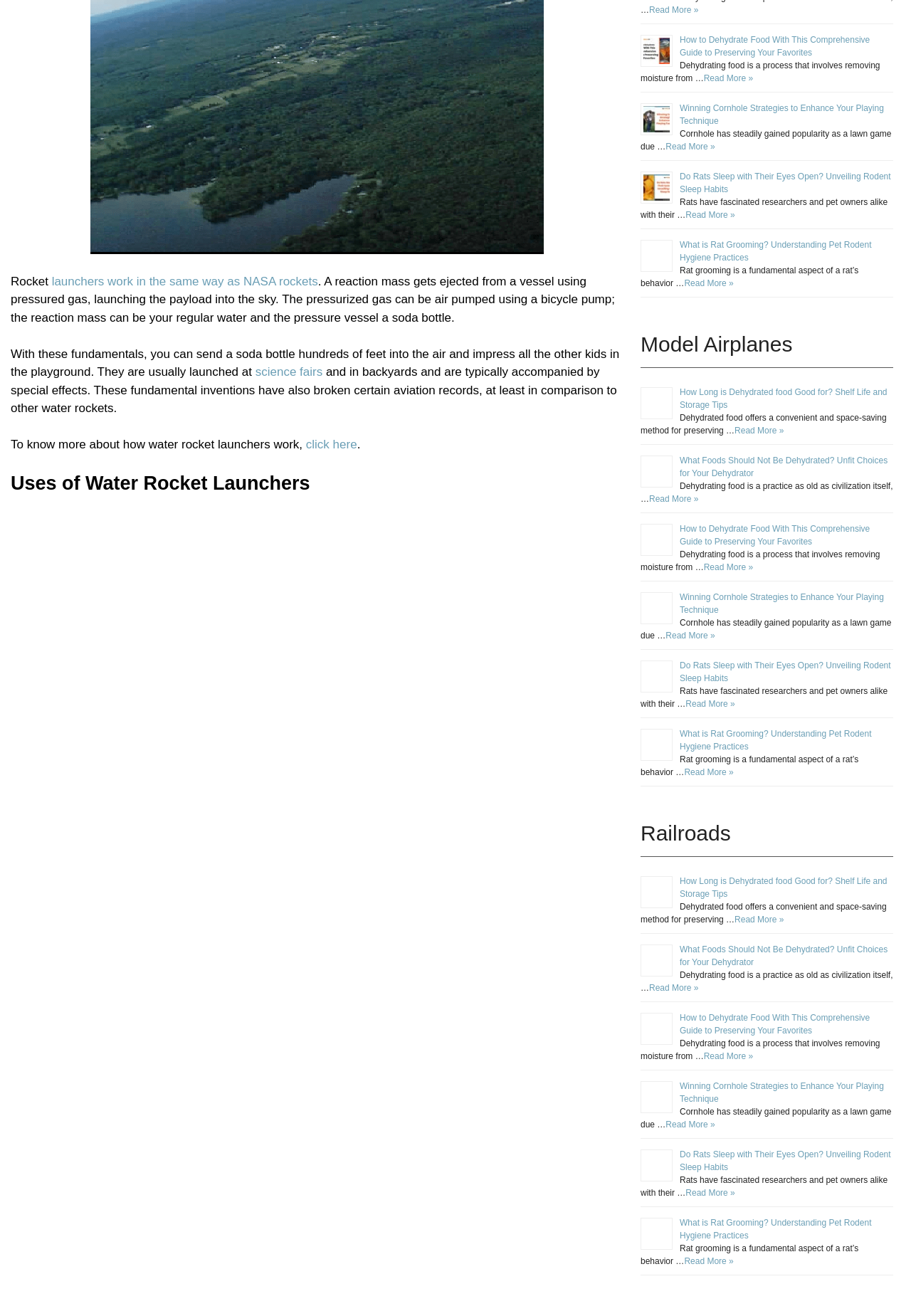Given the description "Read More »", provide the bounding box coordinates of the corresponding UI element.

[0.753, 0.903, 0.807, 0.91]